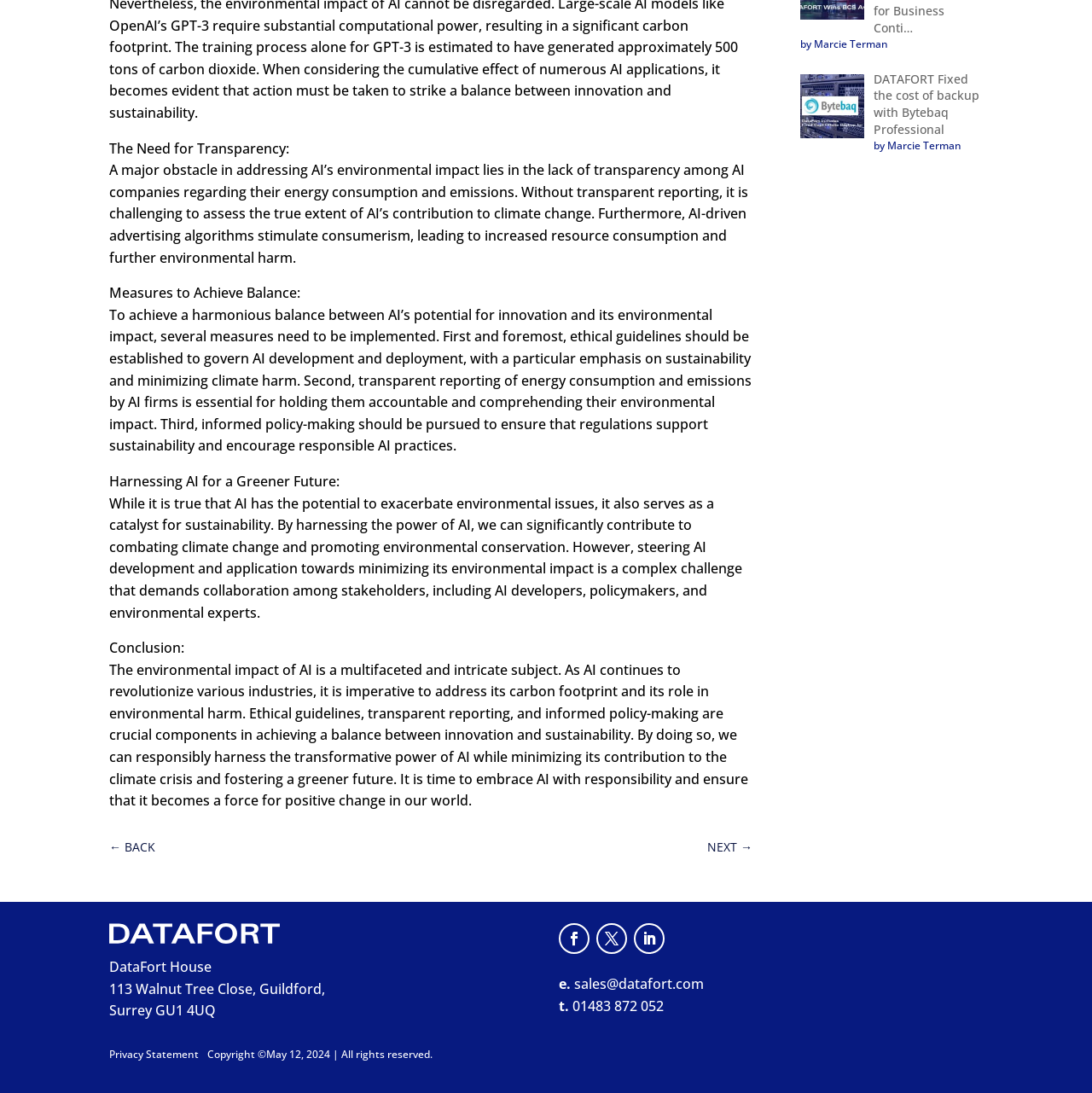Please identify the bounding box coordinates of the clickable element to fulfill the following instruction: "go to next page". The coordinates should be four float numbers between 0 and 1, i.e., [left, top, right, bottom].

[0.648, 0.765, 0.689, 0.785]